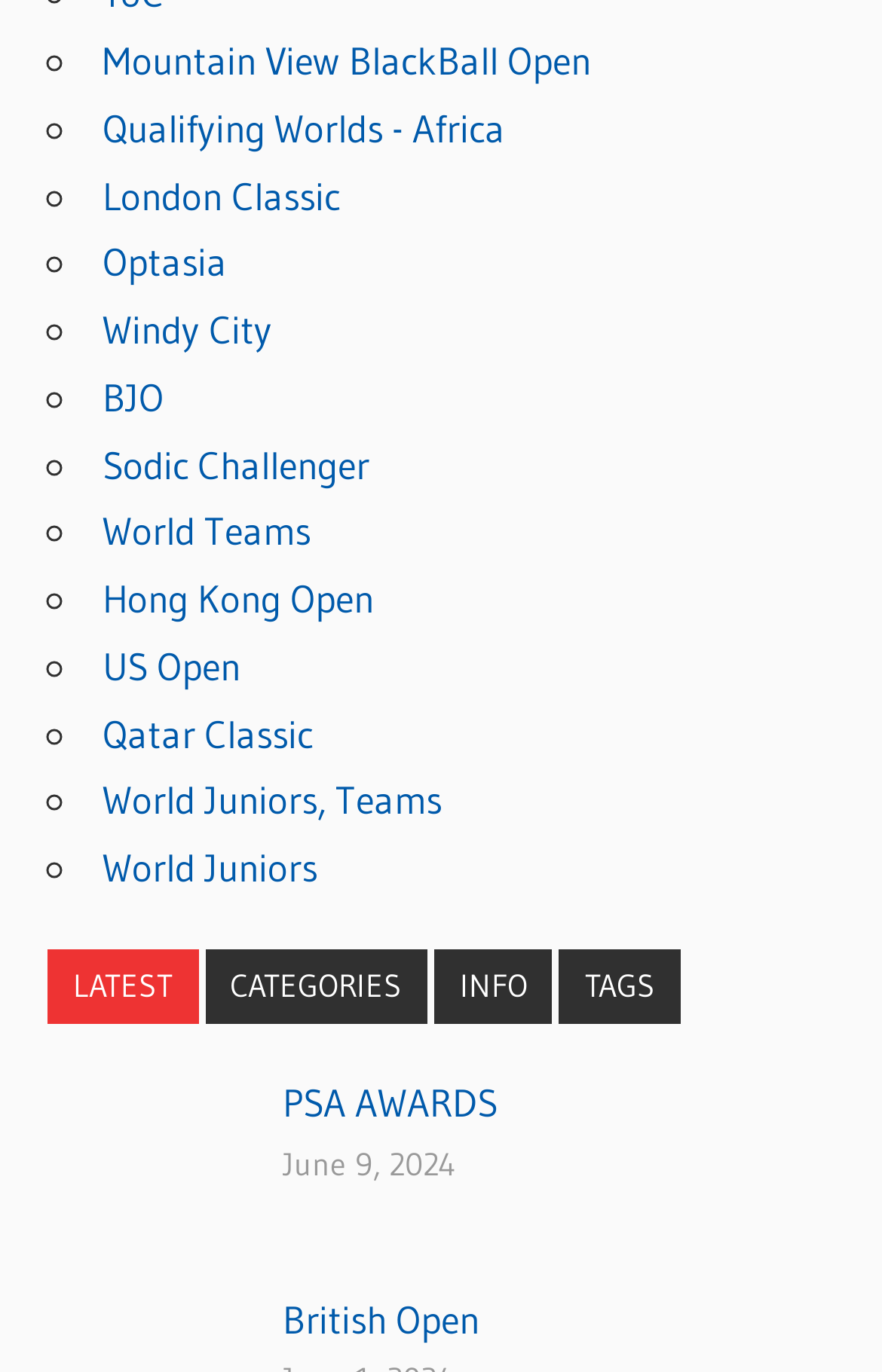How many navigation links are there at the bottom?
Please answer the question with a detailed and comprehensive explanation.

There are 4 navigation links at the bottom of the webpage, which are 'LATEST', 'CATEGORIES', 'INFO', and 'TAGS'. These links likely provide additional functionality or navigation options for the user.